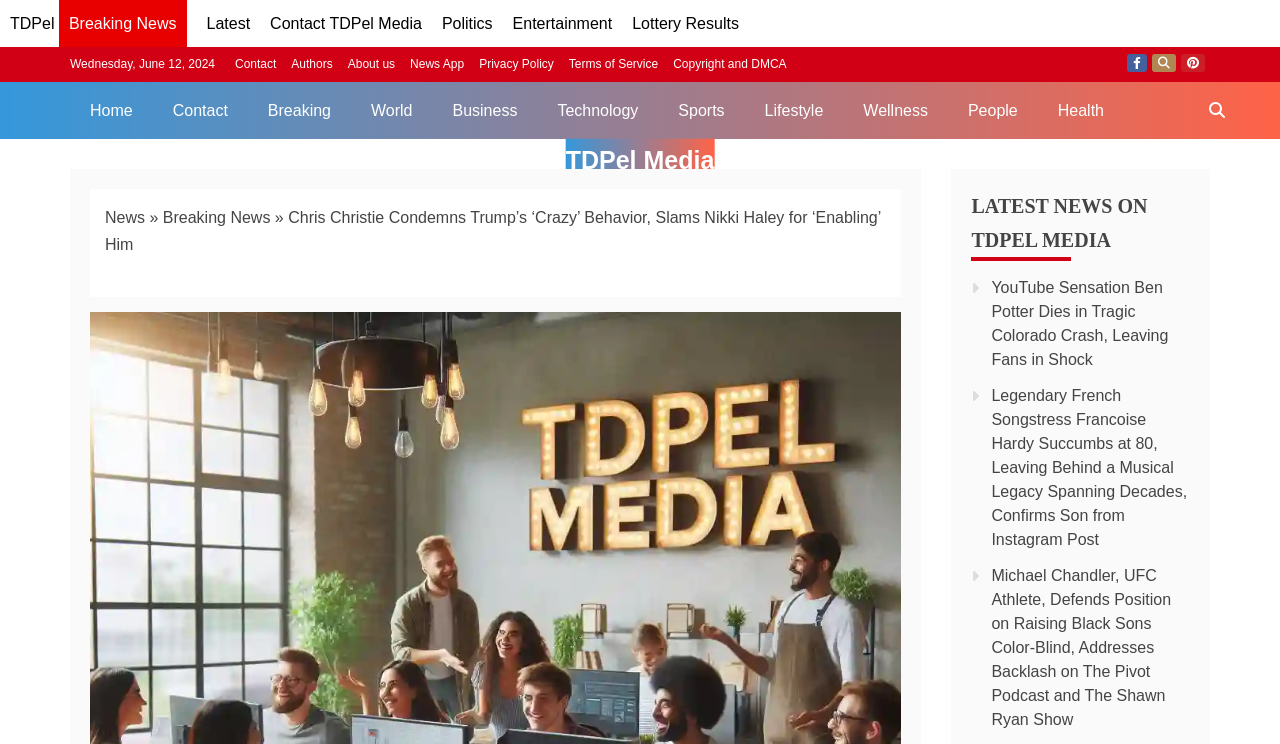Locate the bounding box for the described UI element: "Entertainment". Ensure the coordinates are four float numbers between 0 and 1, formatted as [left, top, right, bottom].

[0.4, 0.02, 0.478, 0.043]